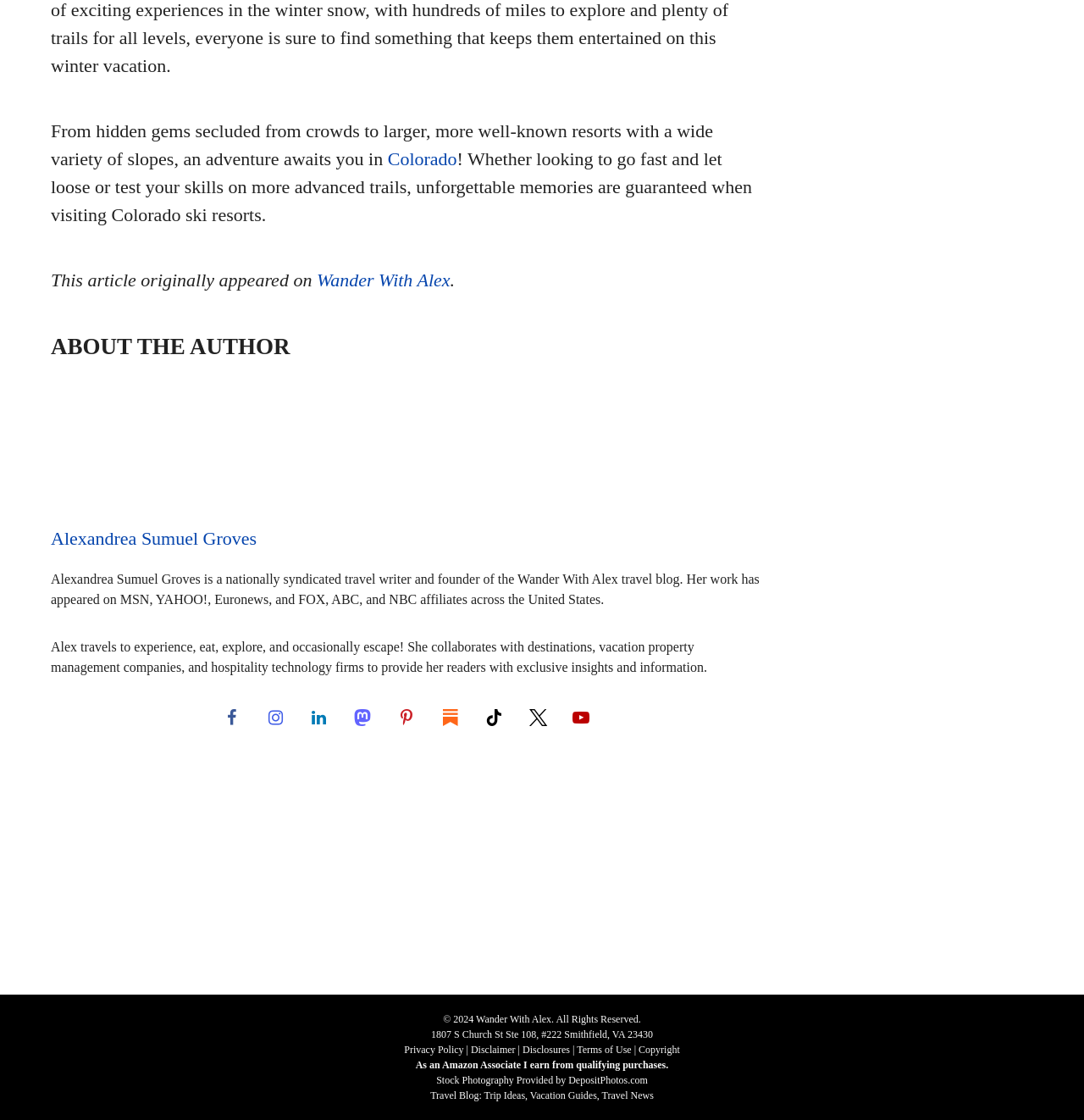Locate the bounding box coordinates of the clickable element to fulfill the following instruction: "View Alexandrea Sumuel Groves's Facebook profile". Provide the coordinates as four float numbers between 0 and 1 in the format [left, top, right, bottom].

[0.2, 0.628, 0.227, 0.654]